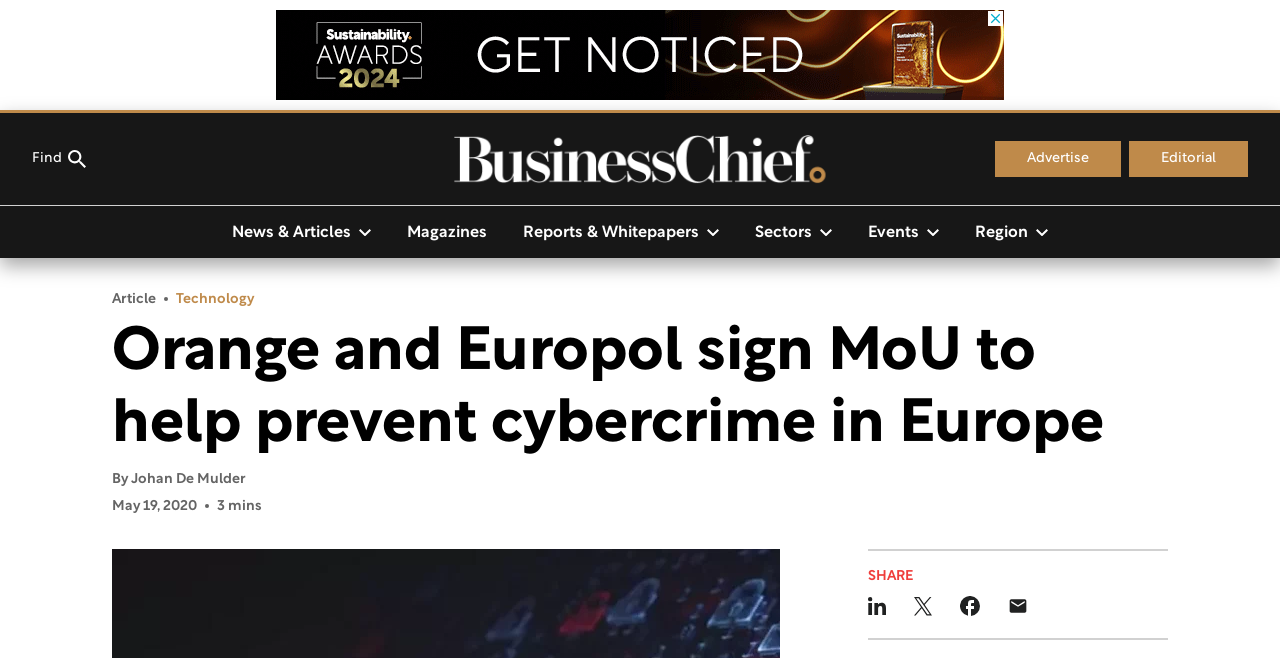Your task is to extract the text of the main heading from the webpage.

Orange and Europol sign MoU to help prevent cybercrime in Europe